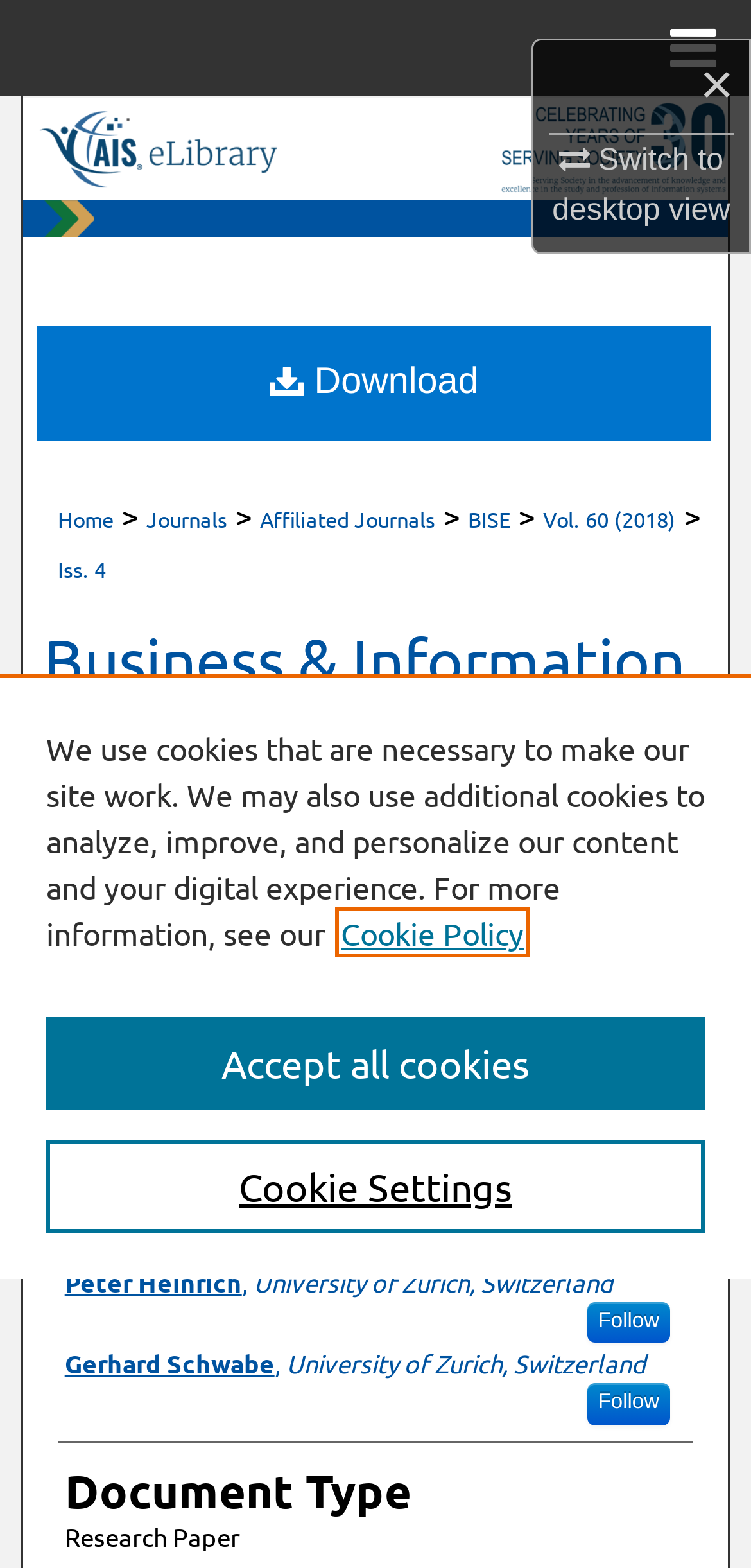Answer the question using only a single word or phrase: 
What can be downloaded from this page?

The research paper